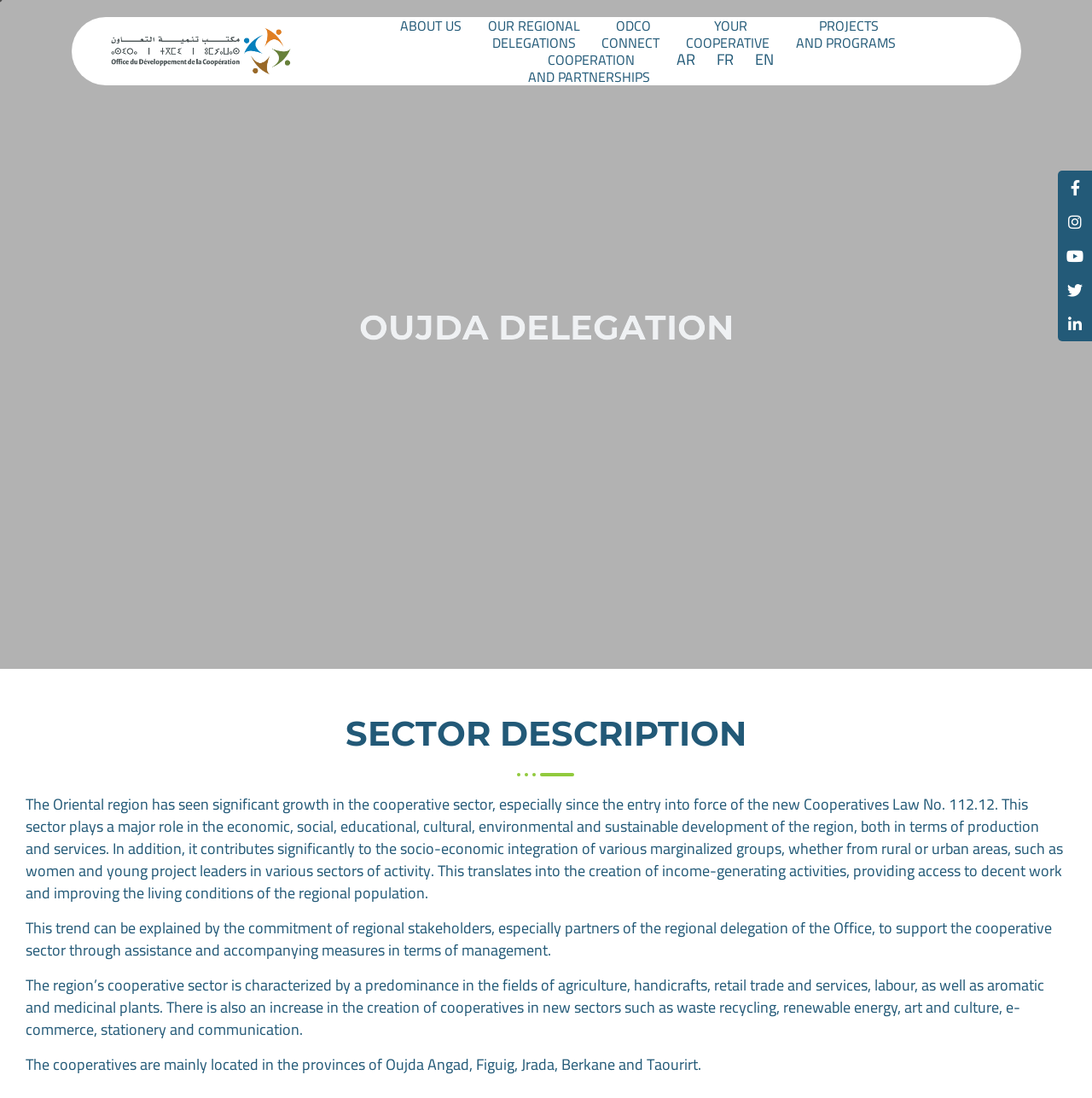Using the format (top-left x, top-left y, bottom-right x, bottom-right y), provide the bounding box coordinates for the described UI element. All values should be floating point numbers between 0 and 1: AR

[0.619, 0.047, 0.64, 0.078]